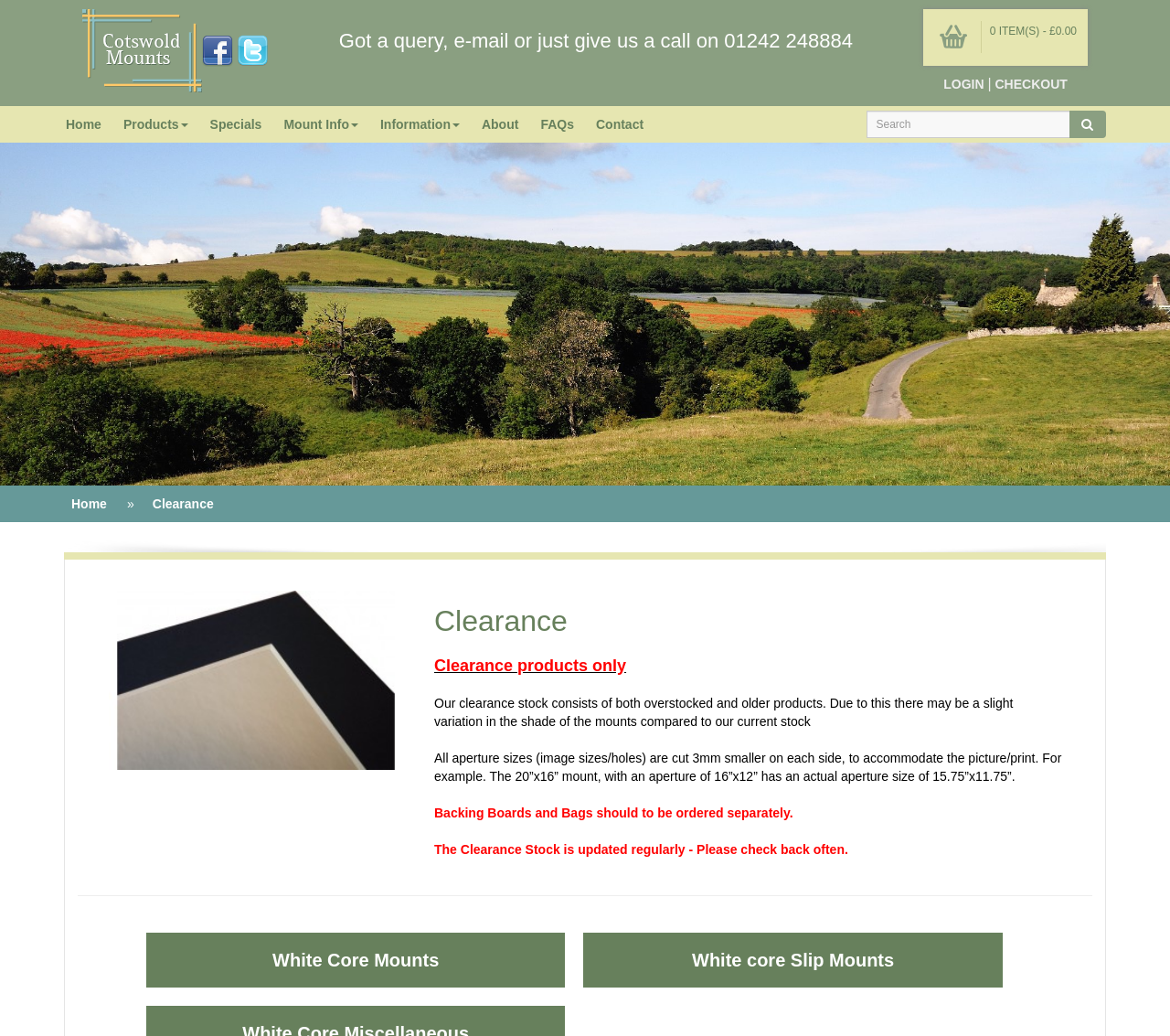Create a detailed narrative describing the layout and content of the webpage.

The webpage is about Clearance Stock, with a focus on mounts and related products. At the top left, there are three social media links, "Cotswold Mounts", "follow us on facebook", and "follow us on twitter", each accompanied by an image. Next to these links, there is a text "Got a query, e-mail or just give us a call on" followed by a phone number "01242 248884". 

On the top right, there is a button showing the number of items in the cart and the total cost, "0 ITEM(S) - £0.00". Nearby, there are links to "LOGIN" and "CHECKOUT", separated by a vertical line. 

Below these elements, there is a navigation menu with links to "Home", "Products", "Specials", "Mount Info", "Information", "About", "FAQs", and "Contact". 

On the right side of the page, there is a search box with a magnifying glass icon. 

The main content of the page is about Clearance products, with a heading "Clearance" and an image below it. The text explains that the clearance stock consists of overstocked and older products, which may have slight variations in shade compared to current stock. It also provides information about aperture sizes and notes that backing boards and bags should be ordered separately. The page encourages visitors to check back often as the clearance stock is updated regularly. 

Finally, there are two links at the bottom of the page, "White Core Mounts" and "White core Slip Mounts", which are likely related to the clearance products.